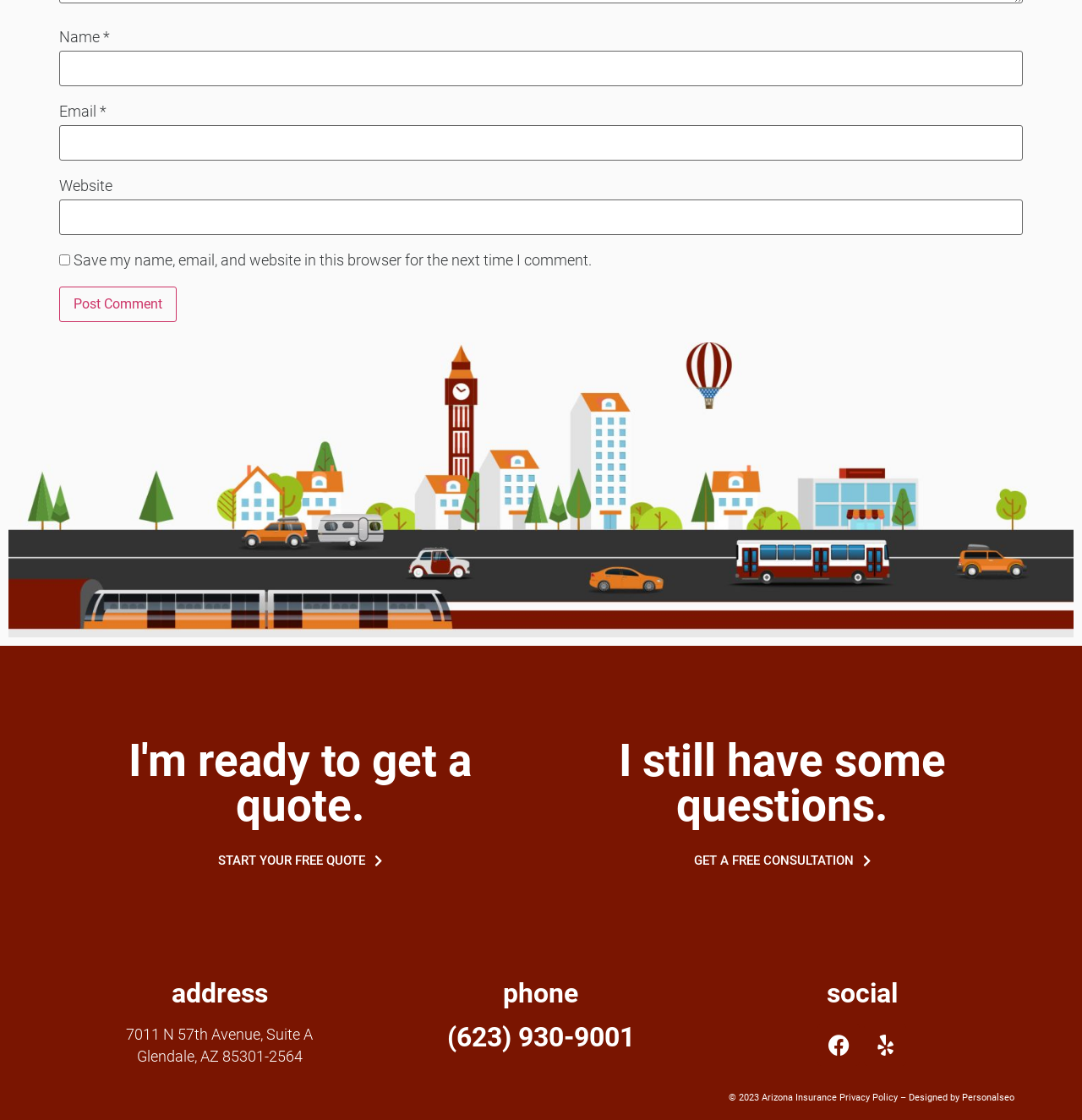Kindly determine the bounding box coordinates for the clickable area to achieve the given instruction: "Call the phone number".

[0.413, 0.912, 0.587, 0.941]